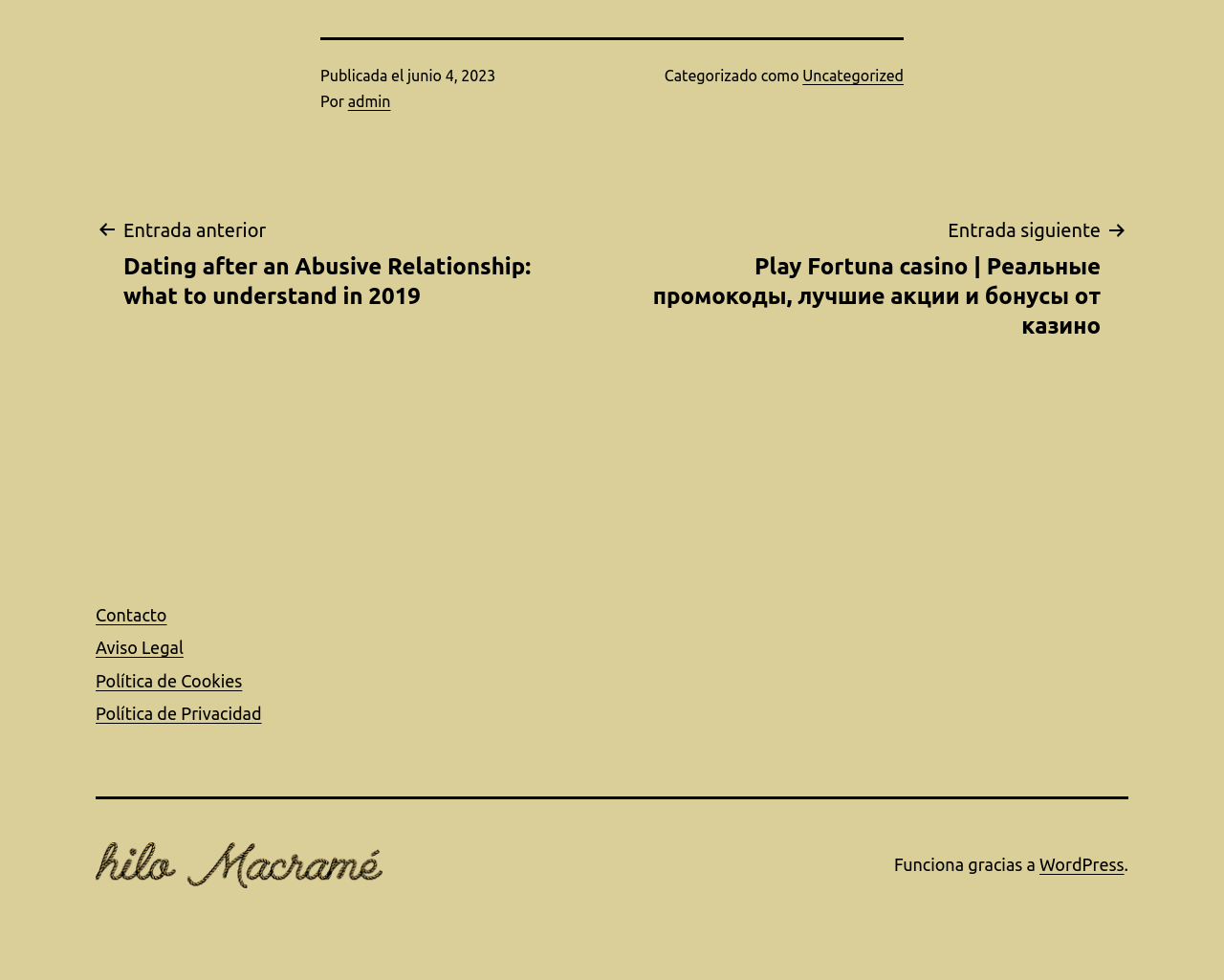Using the information in the image, give a comprehensive answer to the question: 
What is the name of the logo in the content info section?

I found the name of the logo in the content info section by looking at the content info section of the webpage, where it says 'Logo hilo Macrame' next to the image of the logo.